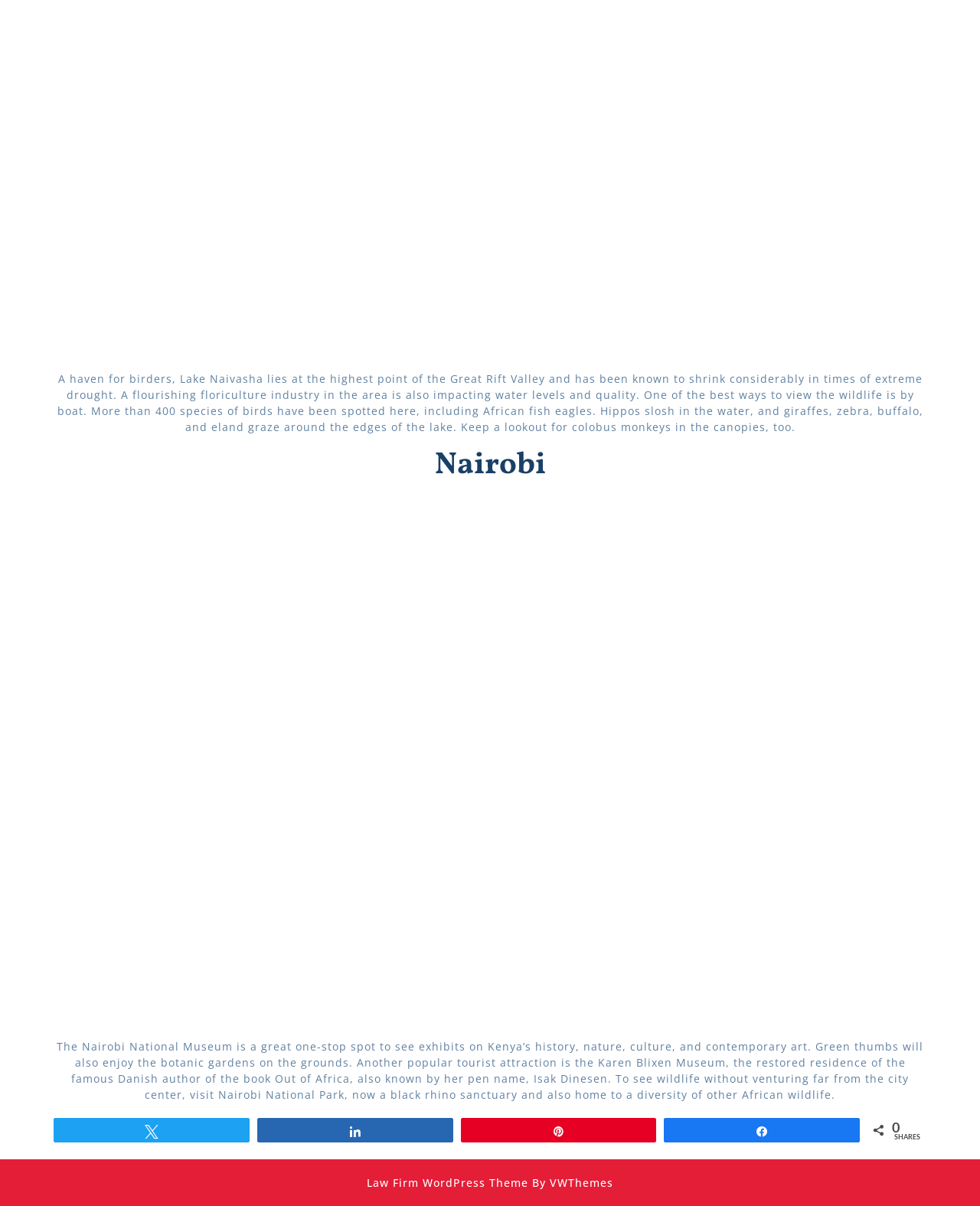What is the name of the museum mentioned in the text?
Using the visual information, answer the question in a single word or phrase.

Nairobi National Museum